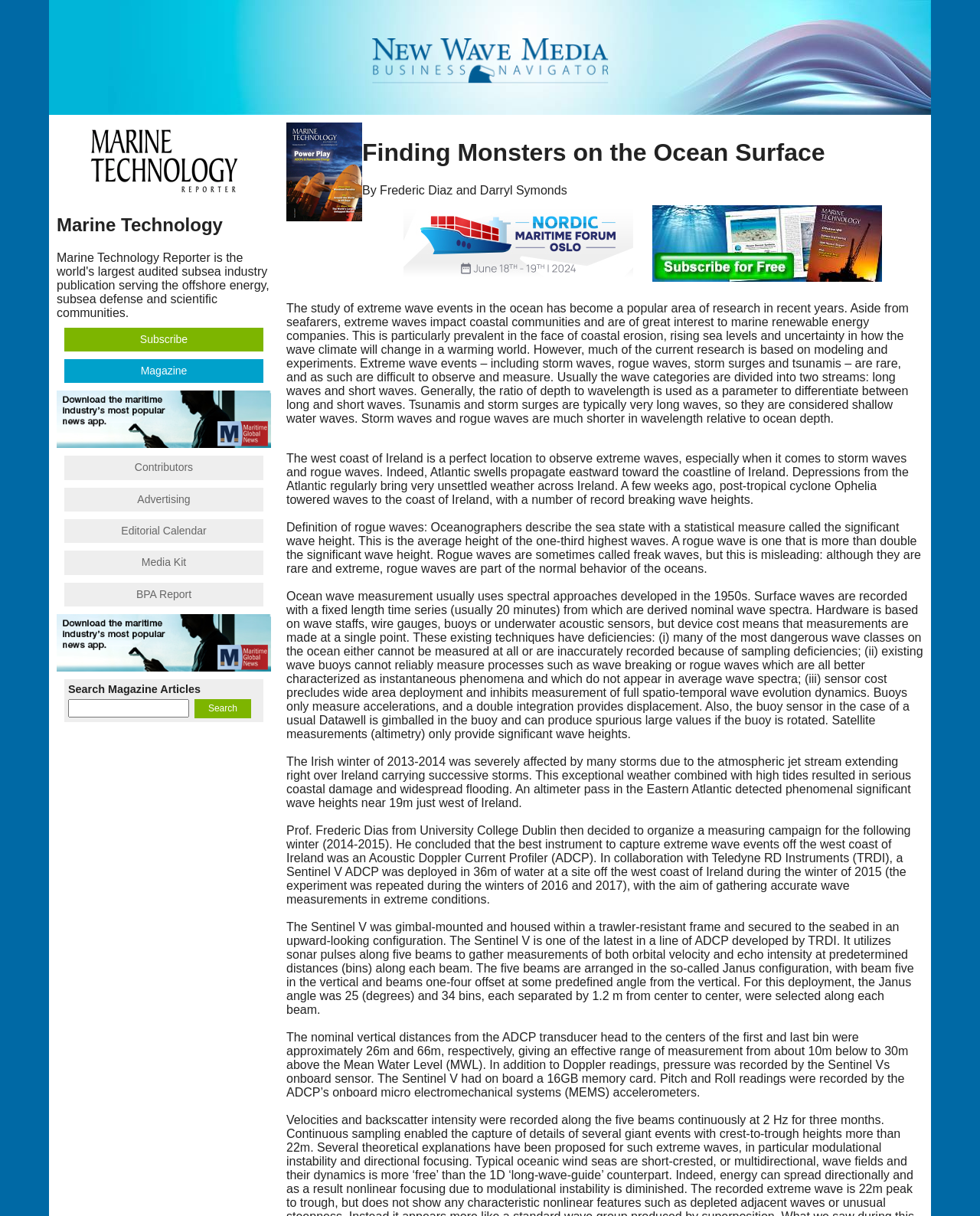Predict the bounding box of the UI element that fits this description: "BPA Report".

[0.066, 0.479, 0.269, 0.499]